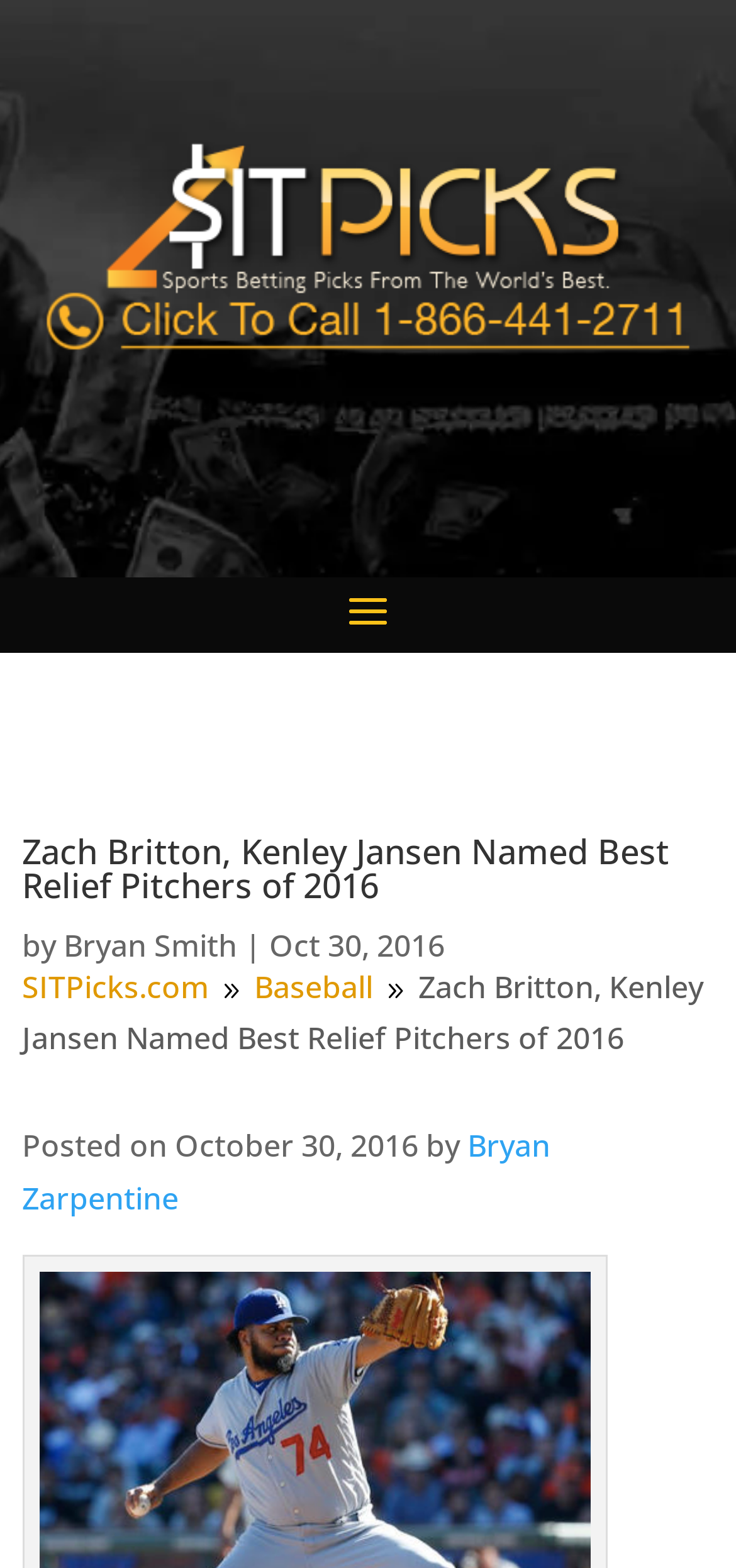Please answer the following question as detailed as possible based on the image: 
What is the category of the article?

I found the category by looking at the links near the top of the page, which appear to be related to the article's topic, and 'Baseball' is one of the options.